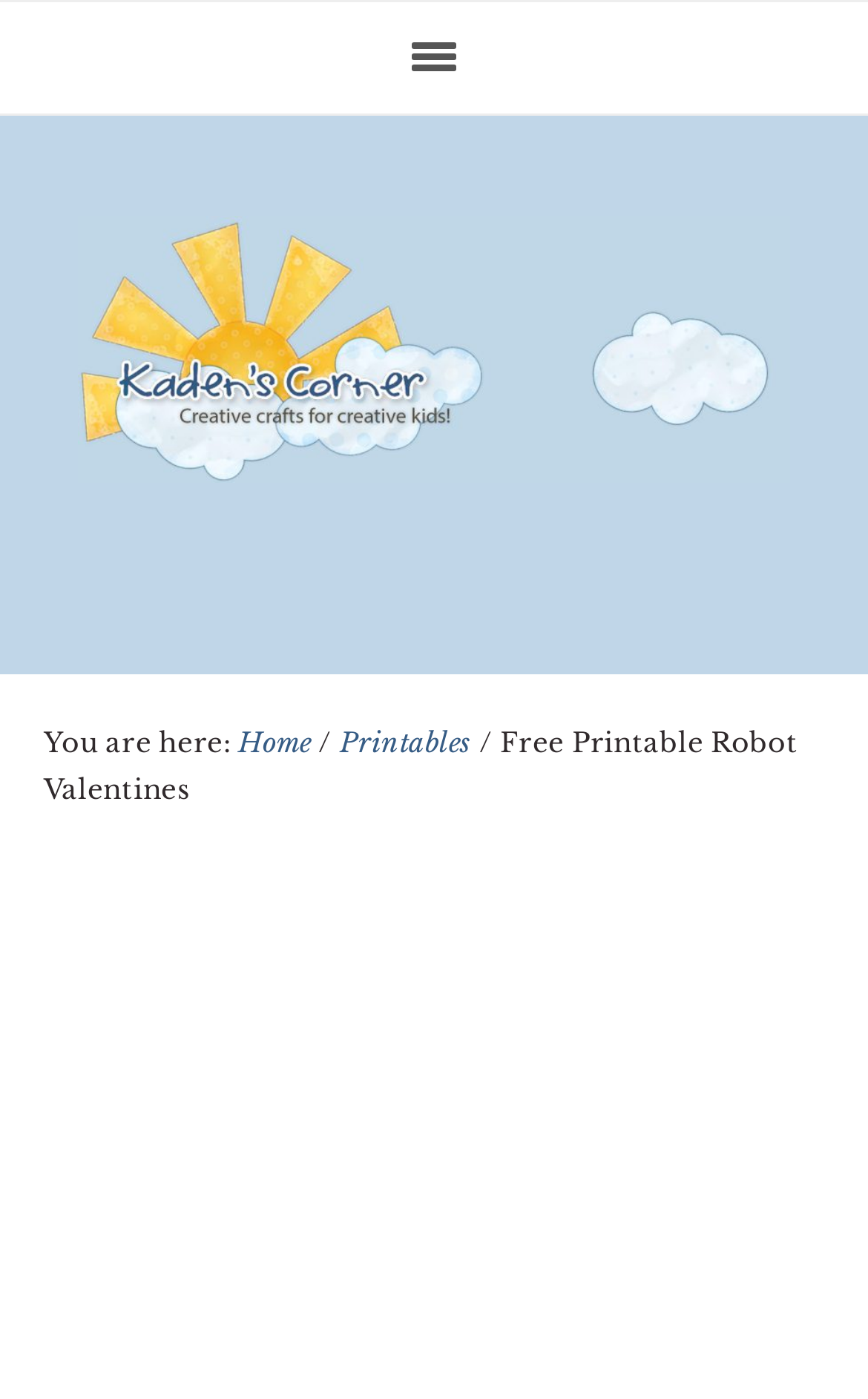Give a one-word or short phrase answer to this question: 
What is the current page?

Free Printable Robot Valentines